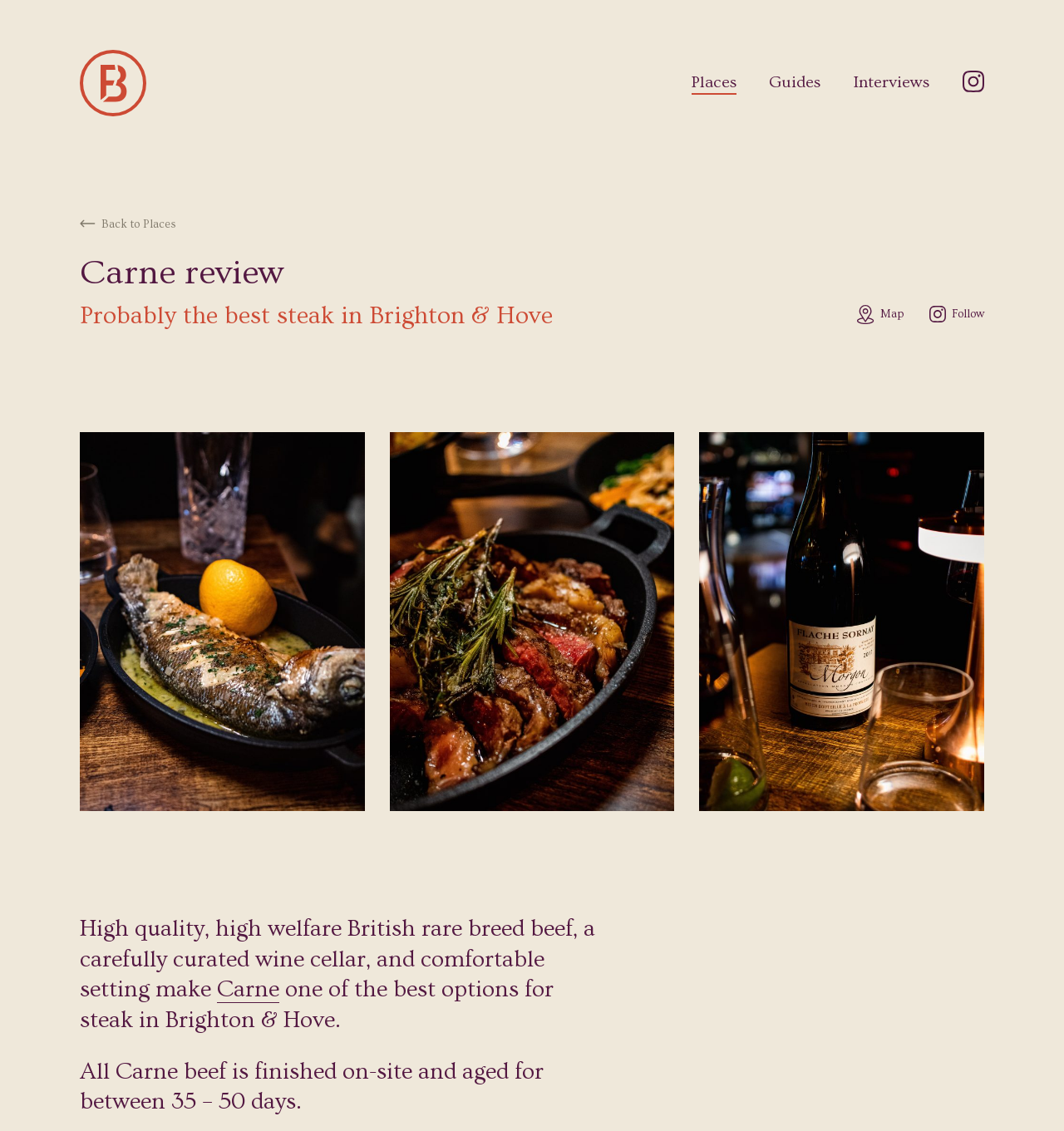Determine the bounding box coordinates of the clickable element necessary to fulfill the instruction: "View Carne review". Provide the coordinates as four float numbers within the 0 to 1 range, i.e., [left, top, right, bottom].

[0.075, 0.226, 0.52, 0.257]